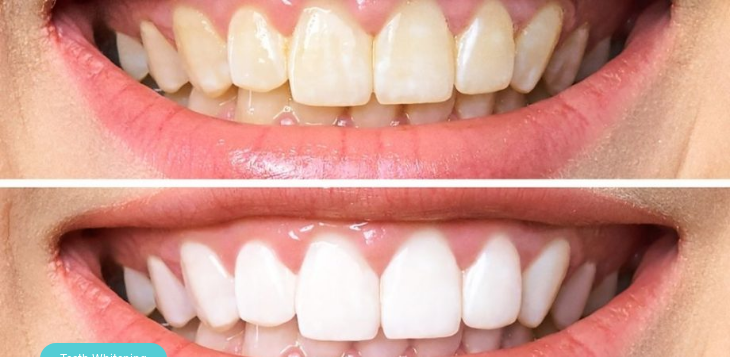Describe all the elements in the image with great detail.

The image presents a striking visual comparison of teeth before and after a whitening treatment. The upper section showcases teeth with noticeable yellowing and discoloration, typical of common issues caused by dietary choices, aging, or lifestyle factors such as smoking. In contrast, the lower section highlights the same teeth transformed to a bright white shade, exemplifying the effectiveness of tooth whitening procedures. This compelling before-and-after display emphasizes the dramatic improvement in dental aesthetics that can significantly enhance a person’s smile and self-confidence, directly correlating with the information provided in the article titled "What You Need to Know About Teeth Whitening."